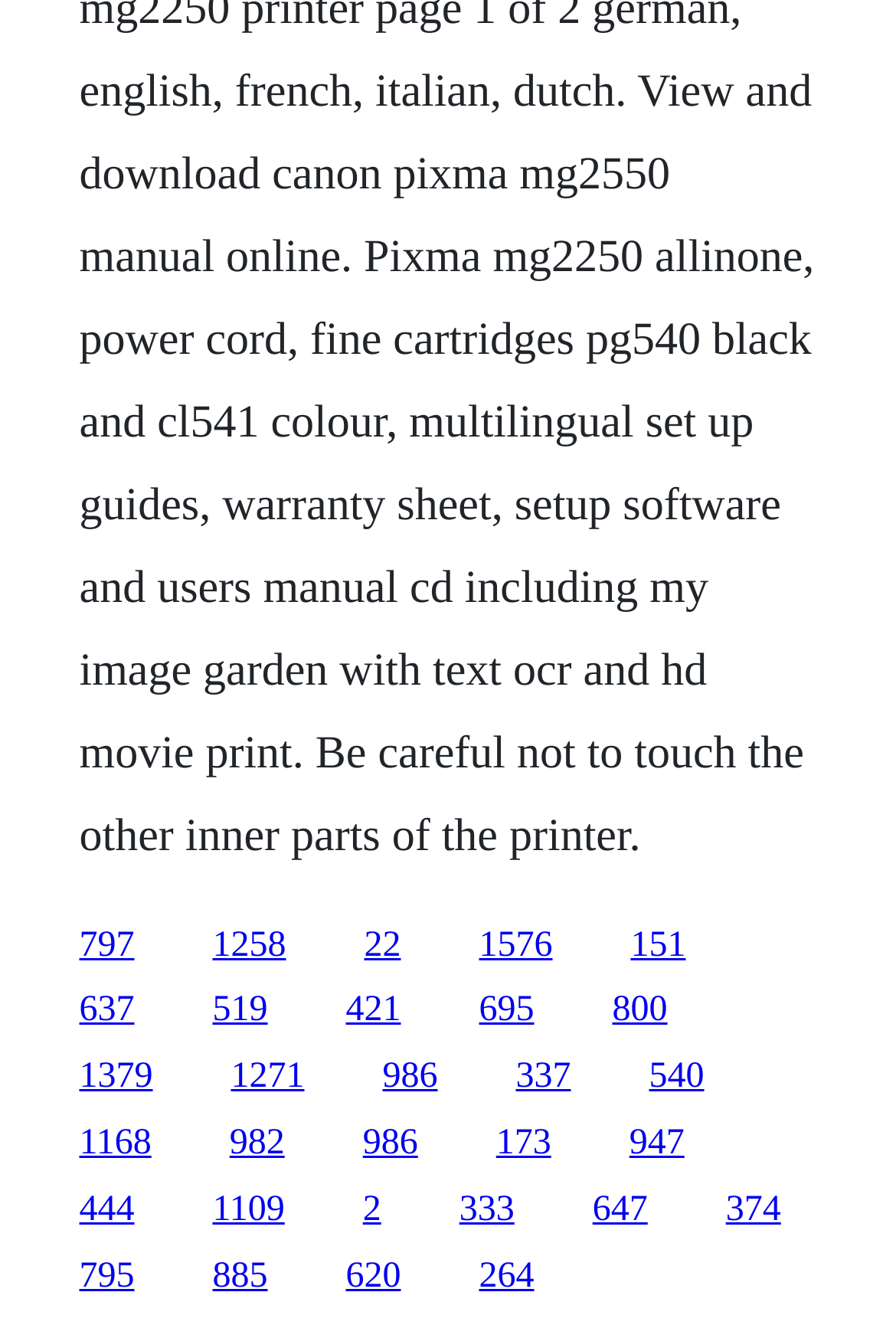Please identify the bounding box coordinates of the element I should click to complete this instruction: 'visit the third link'. The coordinates should be given as four float numbers between 0 and 1, like this: [left, top, right, bottom].

[0.406, 0.697, 0.447, 0.726]